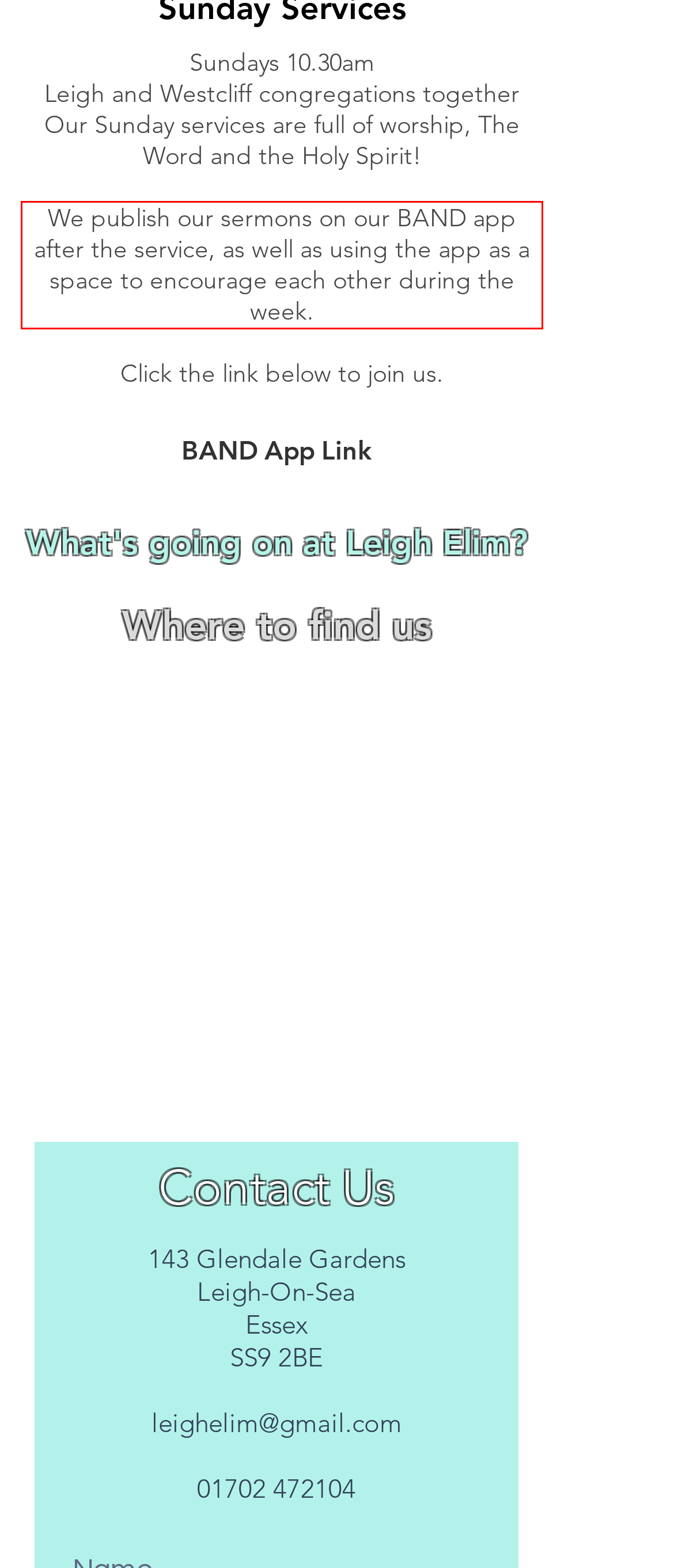Identify and extract the text within the red rectangle in the screenshot of the webpage.

We publish our sermons on our BAND app after the service, as well as using the app as a space to encourage each other during the week.